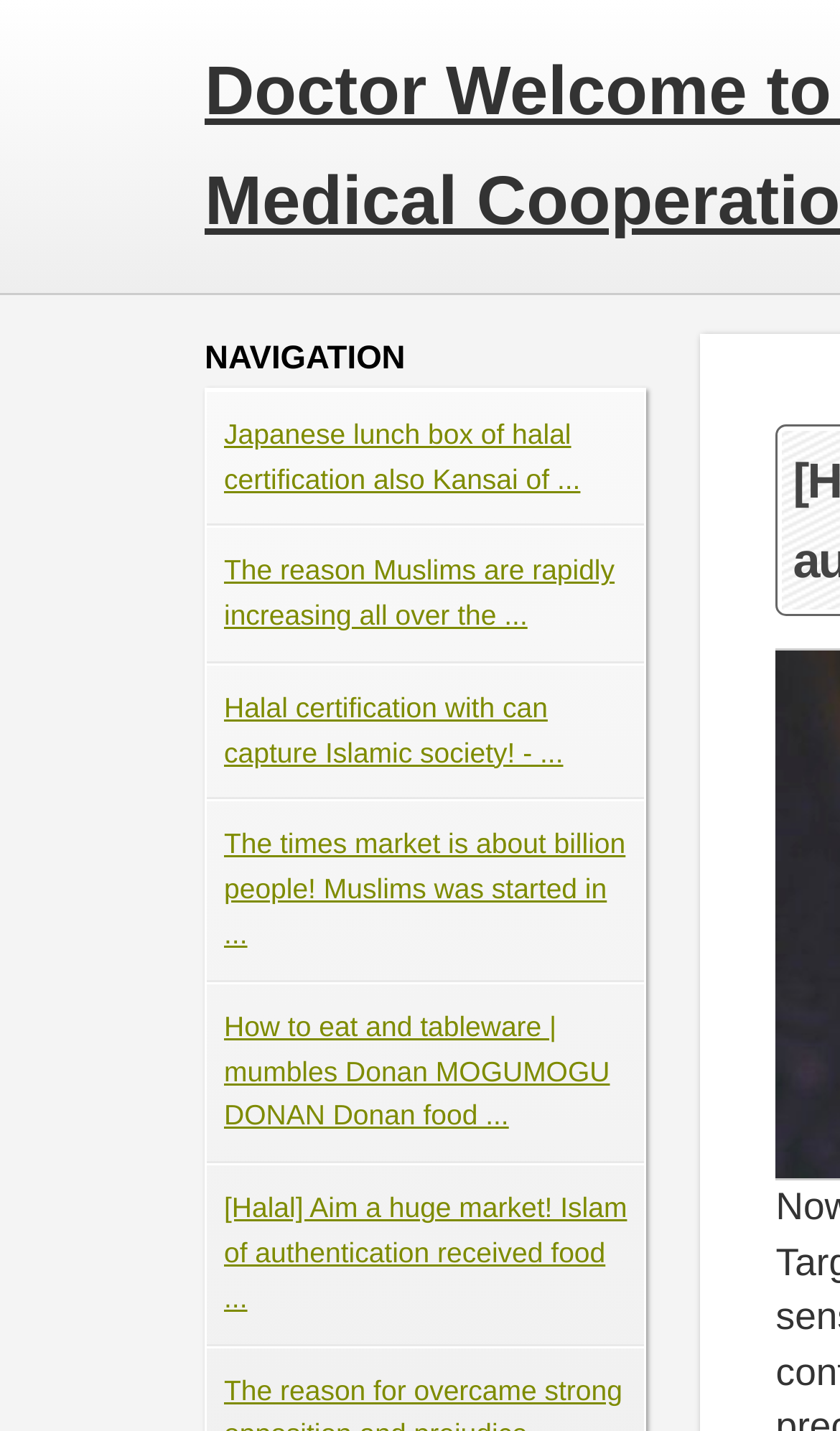Please reply to the following question using a single word or phrase: 
How many links are provided on the webpage?

6